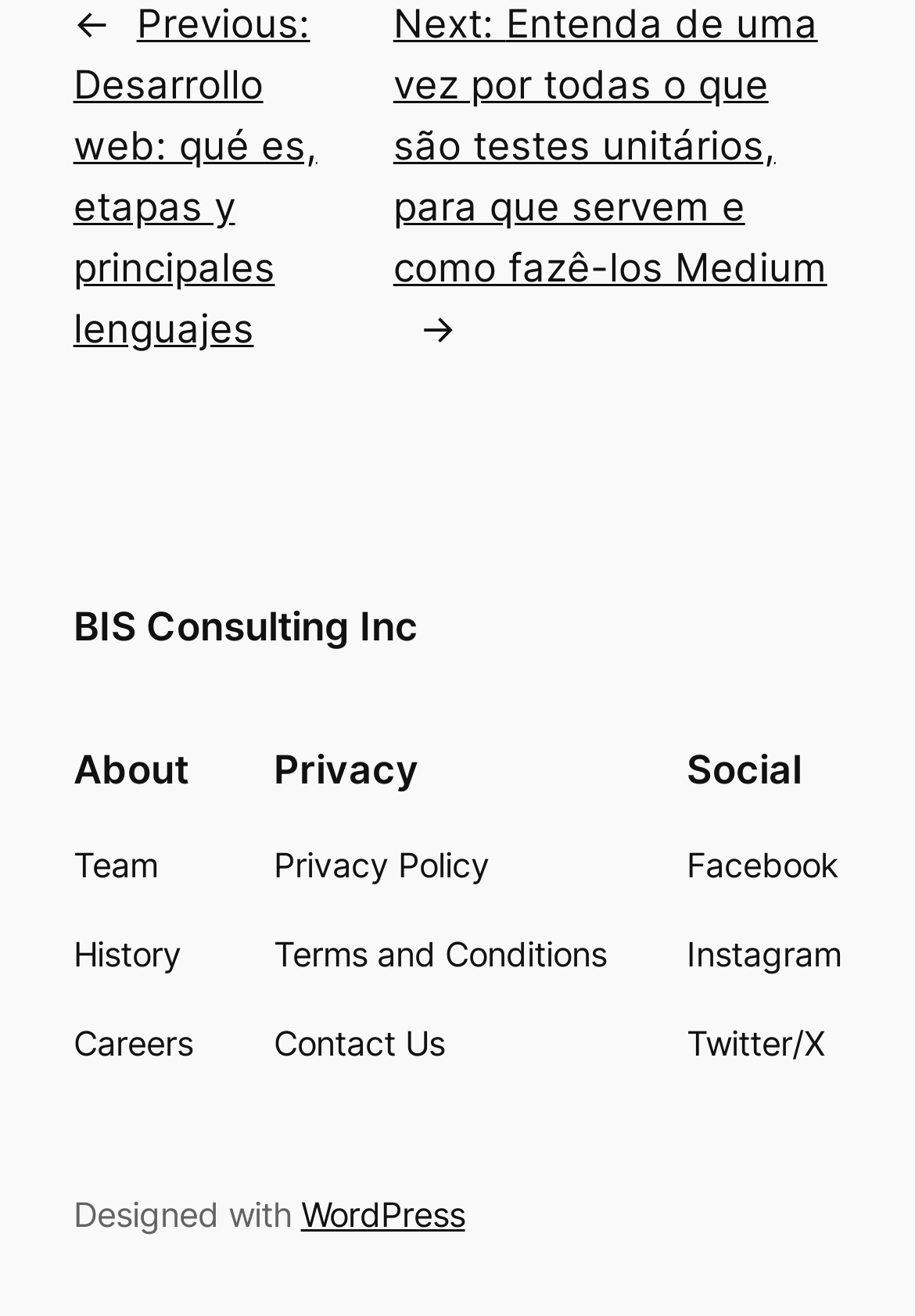Analyze the image and deliver a detailed answer to the question: What platform was the website designed with?

At the bottom of the webpage, there is a static text that says 'Designed with' followed by a link to 'WordPress', indicating that the website was designed with WordPress.